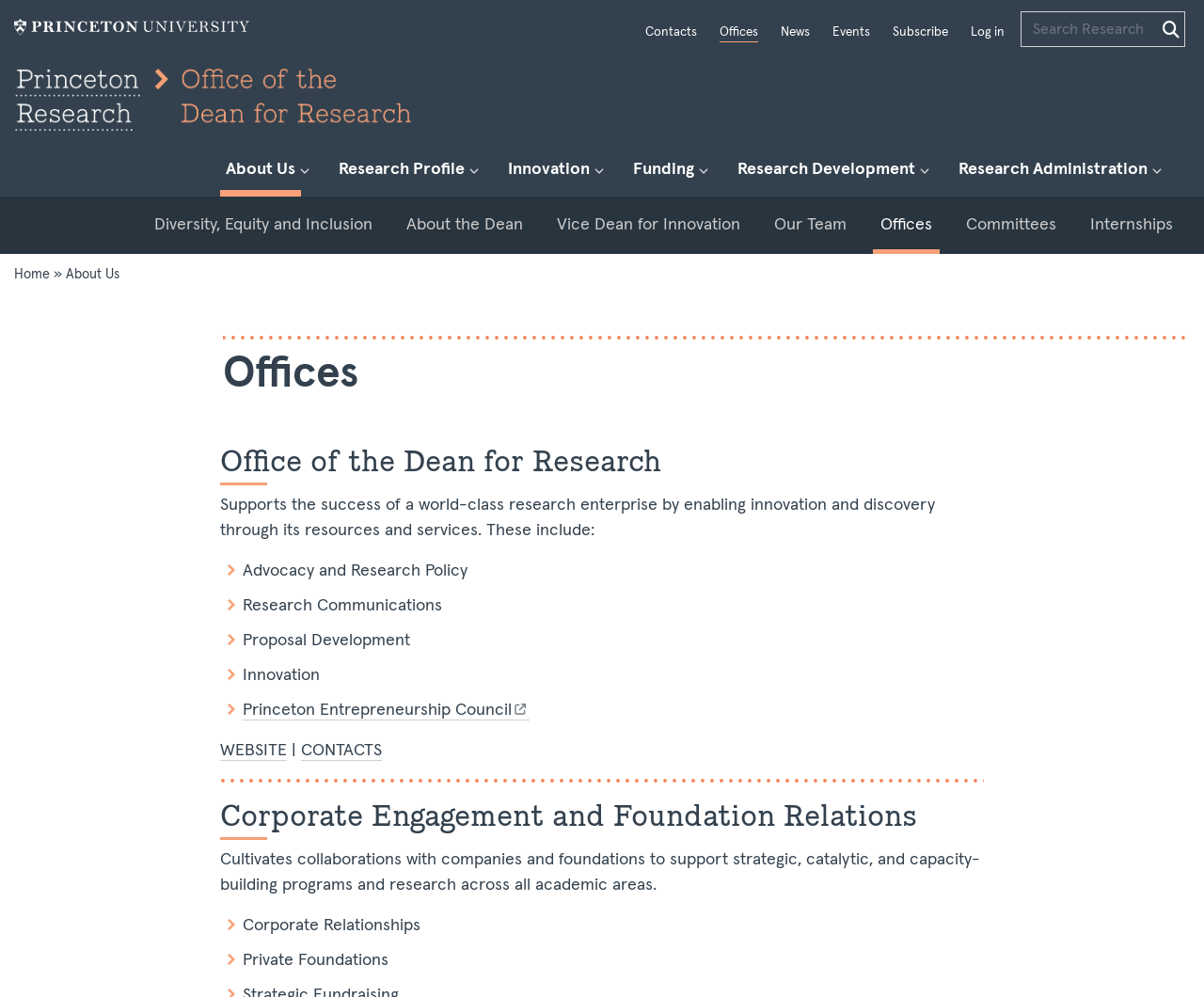Pinpoint the bounding box coordinates of the element to be clicked to execute the instruction: "Search for something".

[0.848, 0.011, 0.984, 0.047]